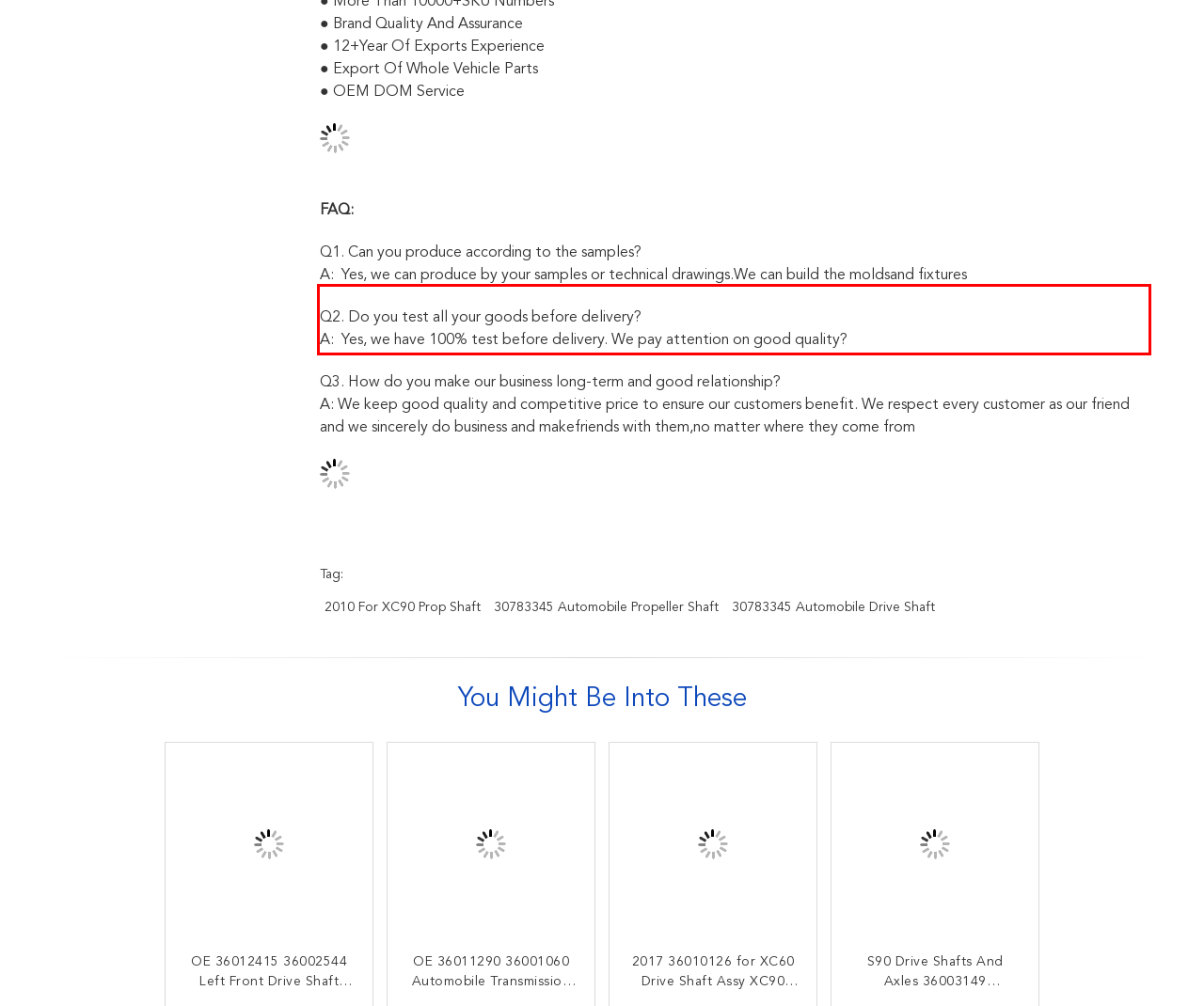Please examine the webpage screenshot and extract the text within the red bounding box using OCR.

Q2. Do you test all your goods before delivery? A: Yes, we have 100% test before delivery. We pay attention on good quality?